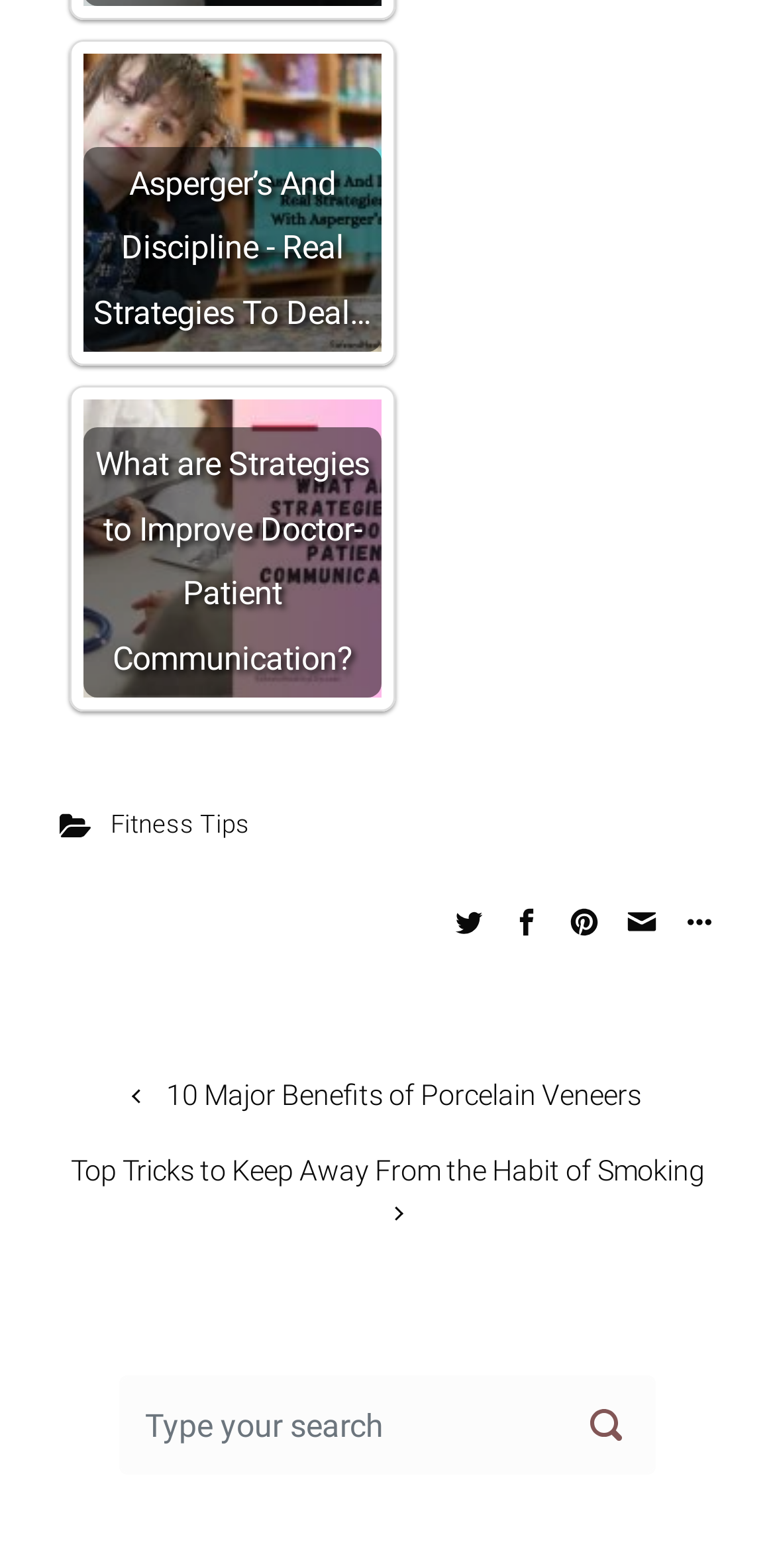Indicate the bounding box coordinates of the clickable region to achieve the following instruction: "View fitness tips."

[0.143, 0.516, 0.322, 0.535]